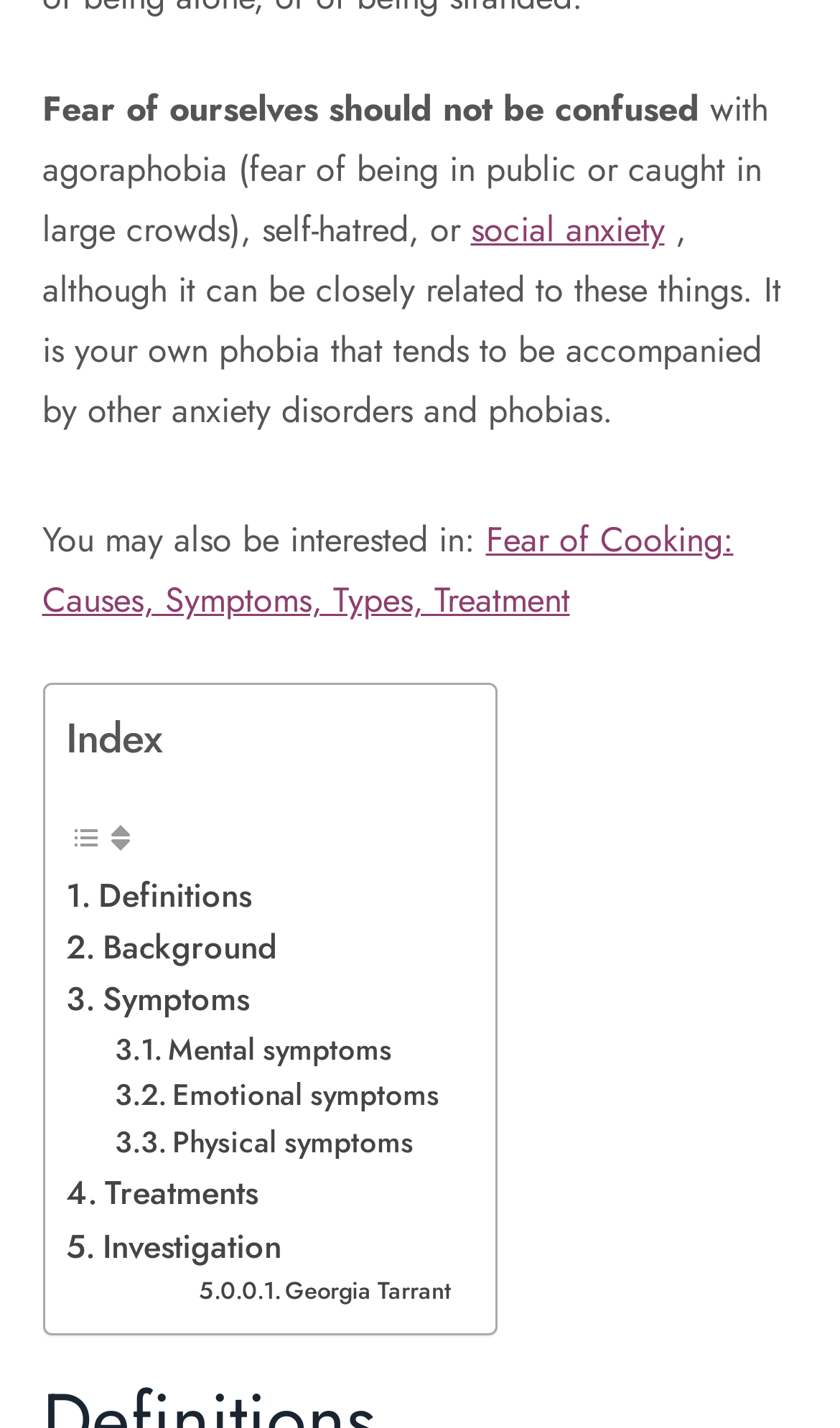Locate the bounding box coordinates of the area that needs to be clicked to fulfill the following instruction: "go to Definitions". The coordinates should be in the format of four float numbers between 0 and 1, namely [left, top, right, bottom].

[0.078, 0.609, 0.299, 0.645]